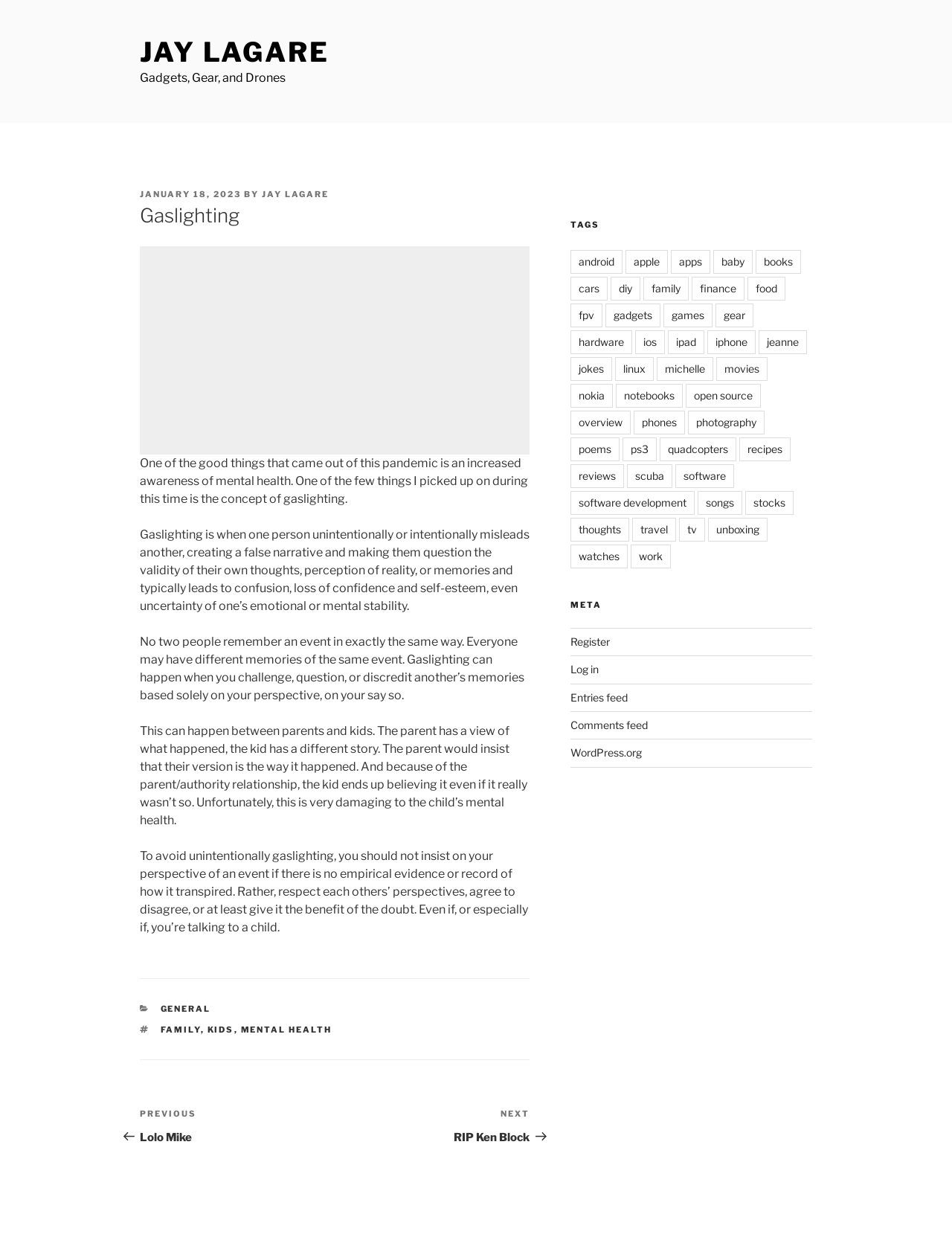What is the date of the article?
Carefully examine the image and provide a detailed answer to the question.

The date of the article can be determined by looking at the link 'JANUARY 18, 2023' in the article section, which is a sub-element of the main element with the ID '143'.